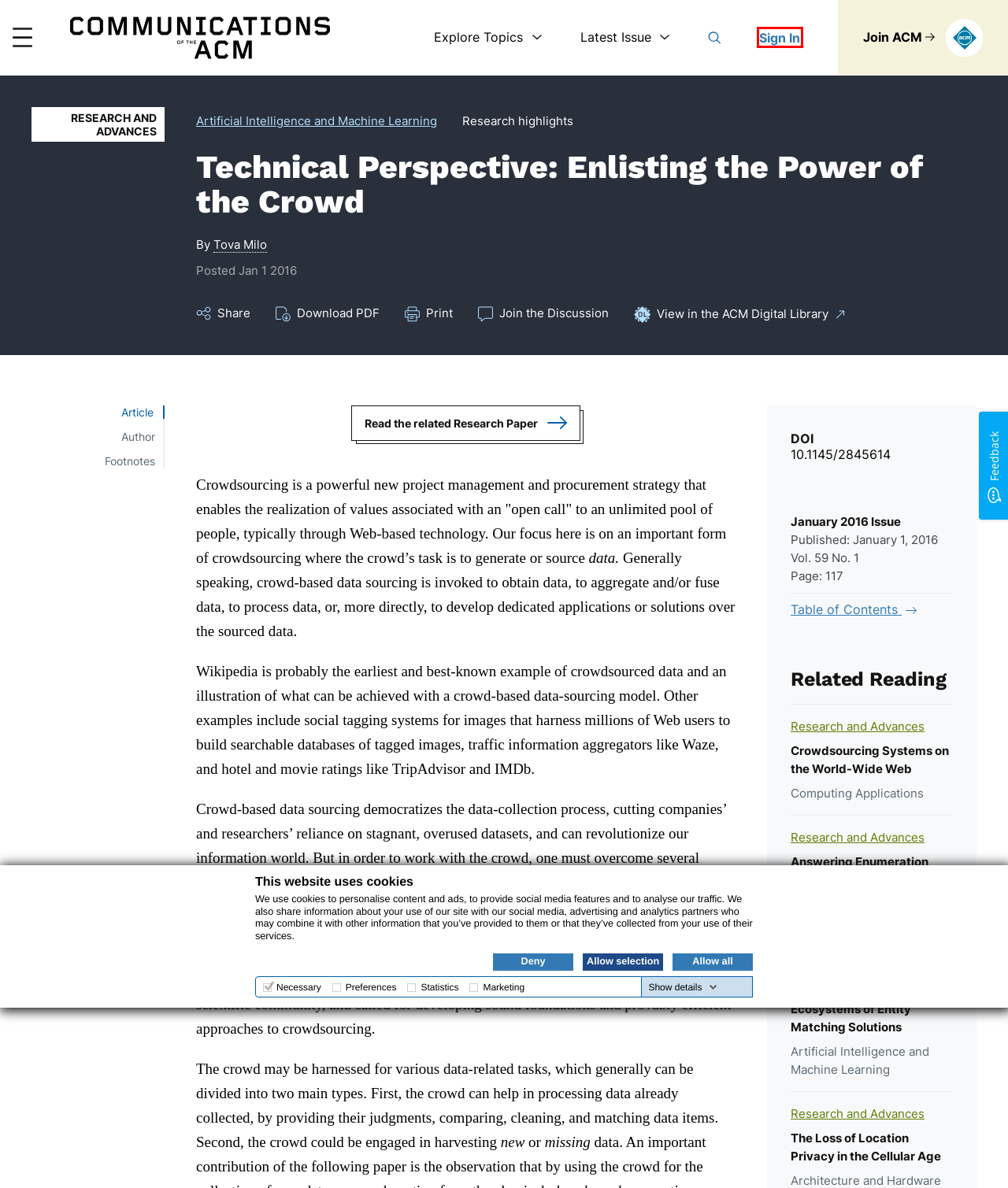After examining the screenshot of a webpage with a red bounding box, choose the most accurate webpage description that corresponds to the new page after clicking the element inside the red box. Here are the candidates:
A. Tova Milo – Communications of the ACM
B. Magellan – Communications of the ACM
C. Technical Perspective: Enlisting the power of the crowd | Communications of the ACM
D. January 2016 – Communications of the ACM
E. Computing Applications – Communications of the ACM
F. Communications of the ACM
G. Login
H. Answering Enumeration Queries with the Crowd – Communications of the ACM

G